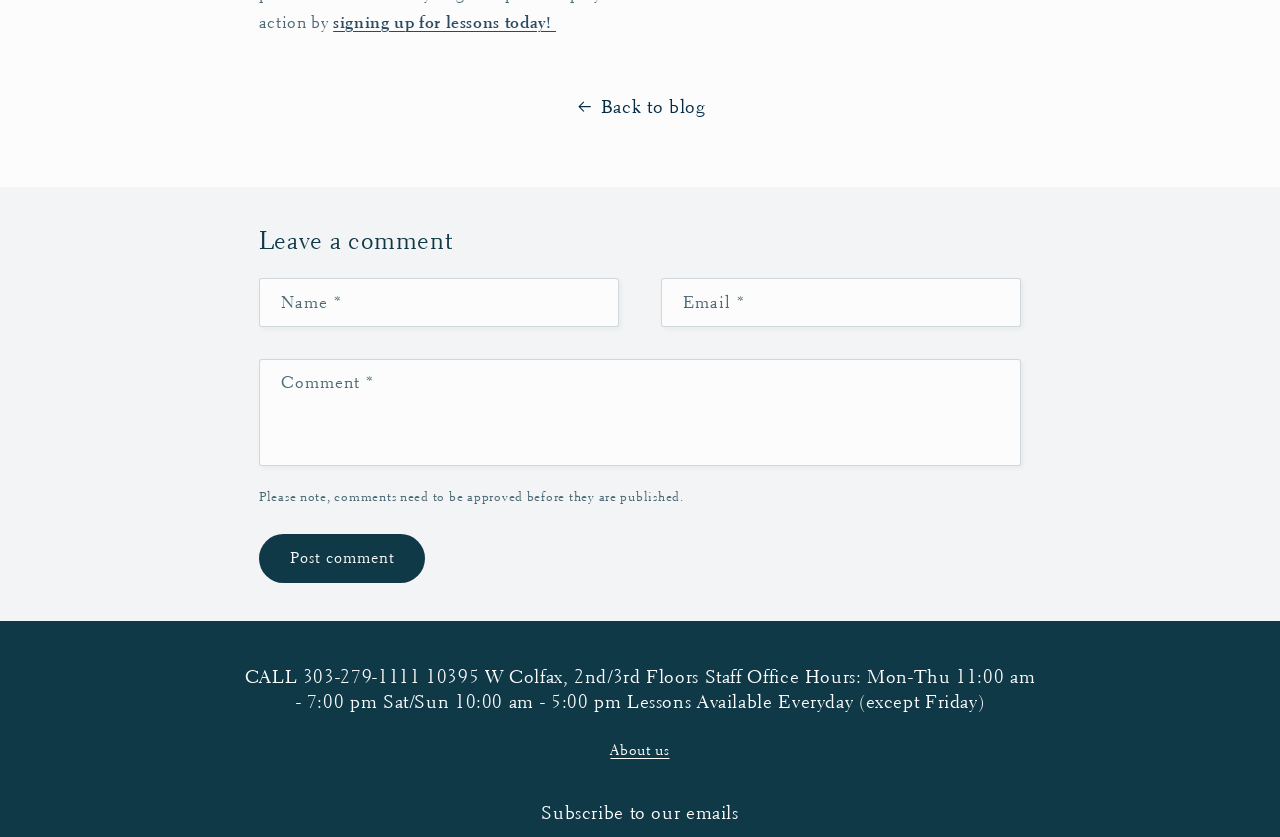What is the purpose of the textboxes?
Answer the question with as much detail as possible.

The textboxes are for users to input their name, email, and comment, which is indicated by the heading 'Leave a comment' above the textboxes and the required fields marked as 'required: True'.